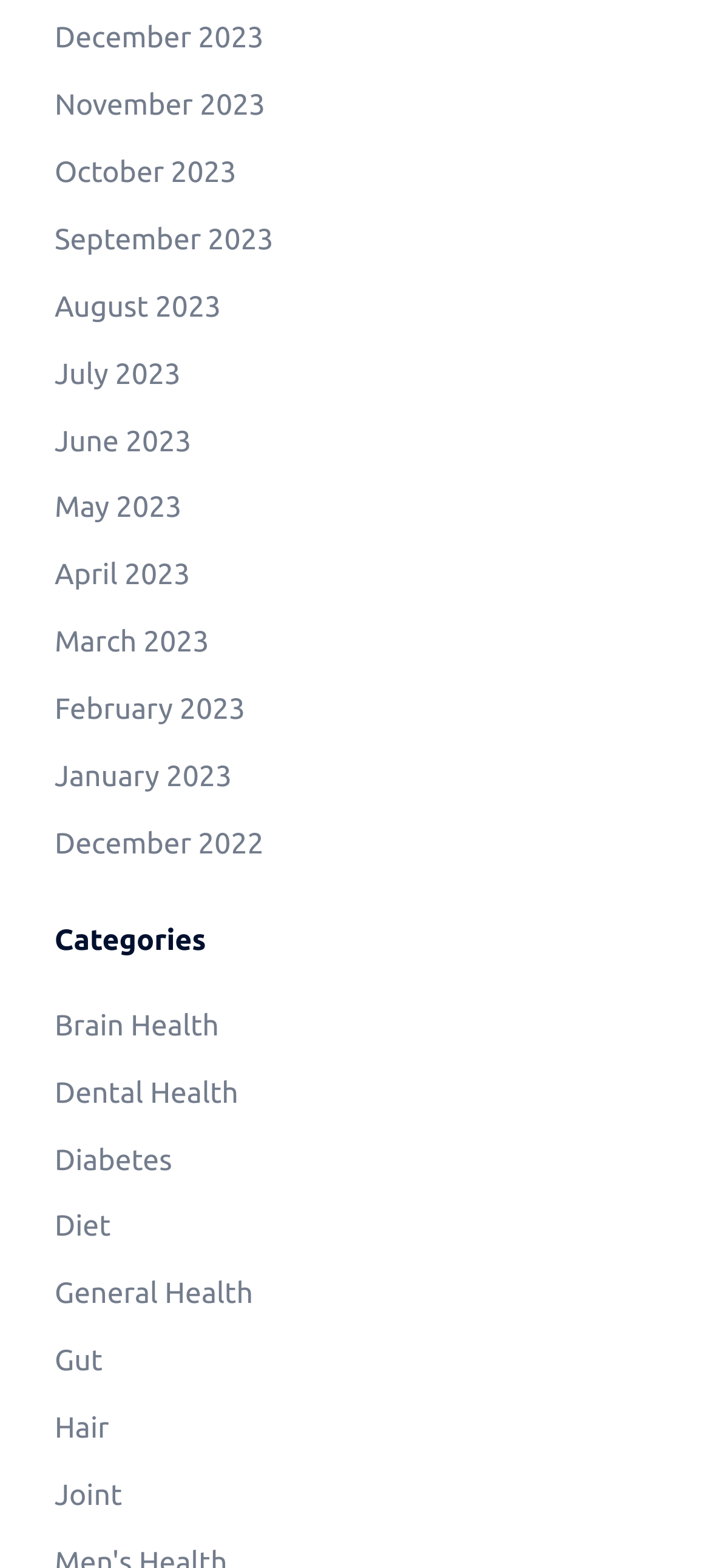Point out the bounding box coordinates of the section to click in order to follow this instruction: "Explore Brain Health".

[0.077, 0.644, 0.308, 0.665]